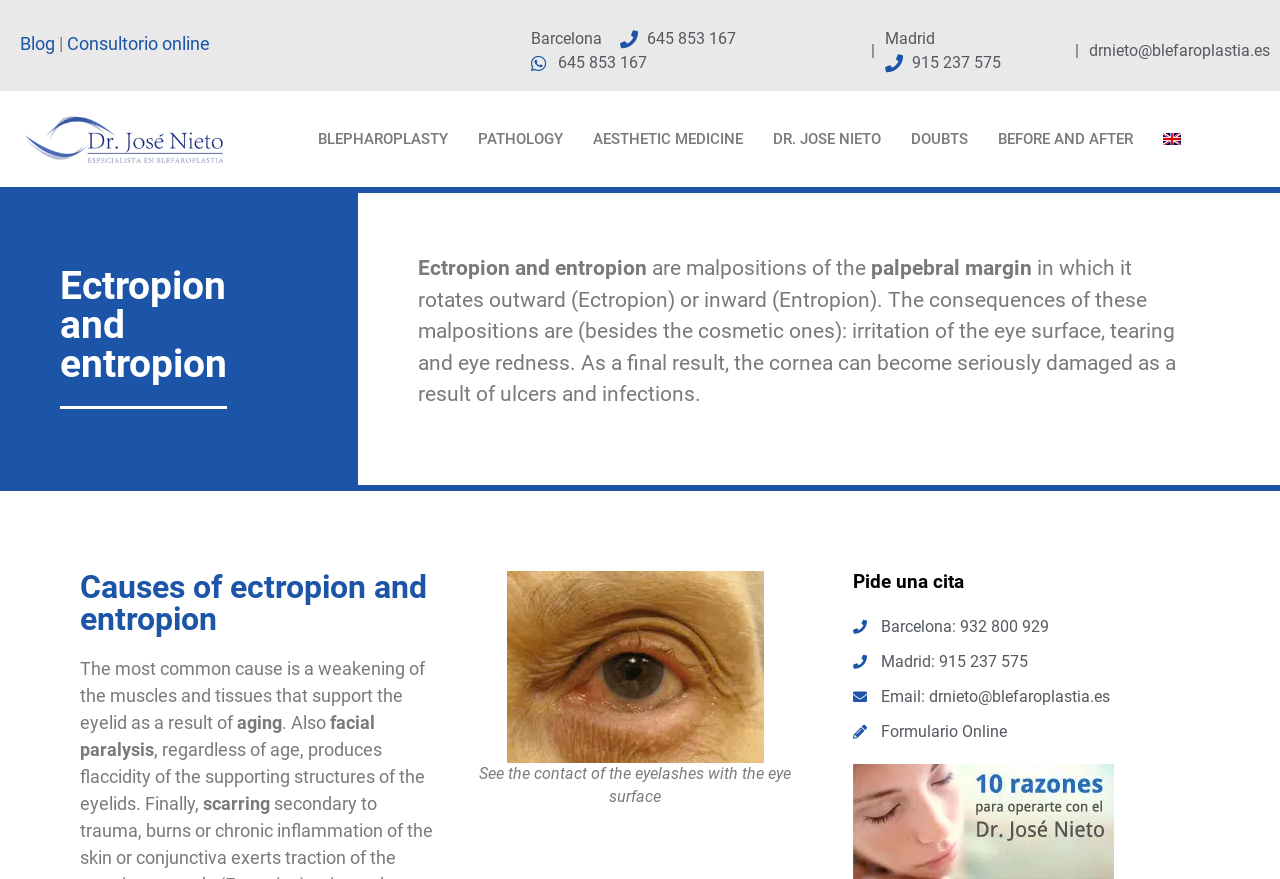What is the name of the doctor mentioned on the webpage?
Your answer should be a single word or phrase derived from the screenshot.

DR. JOSE NIETO